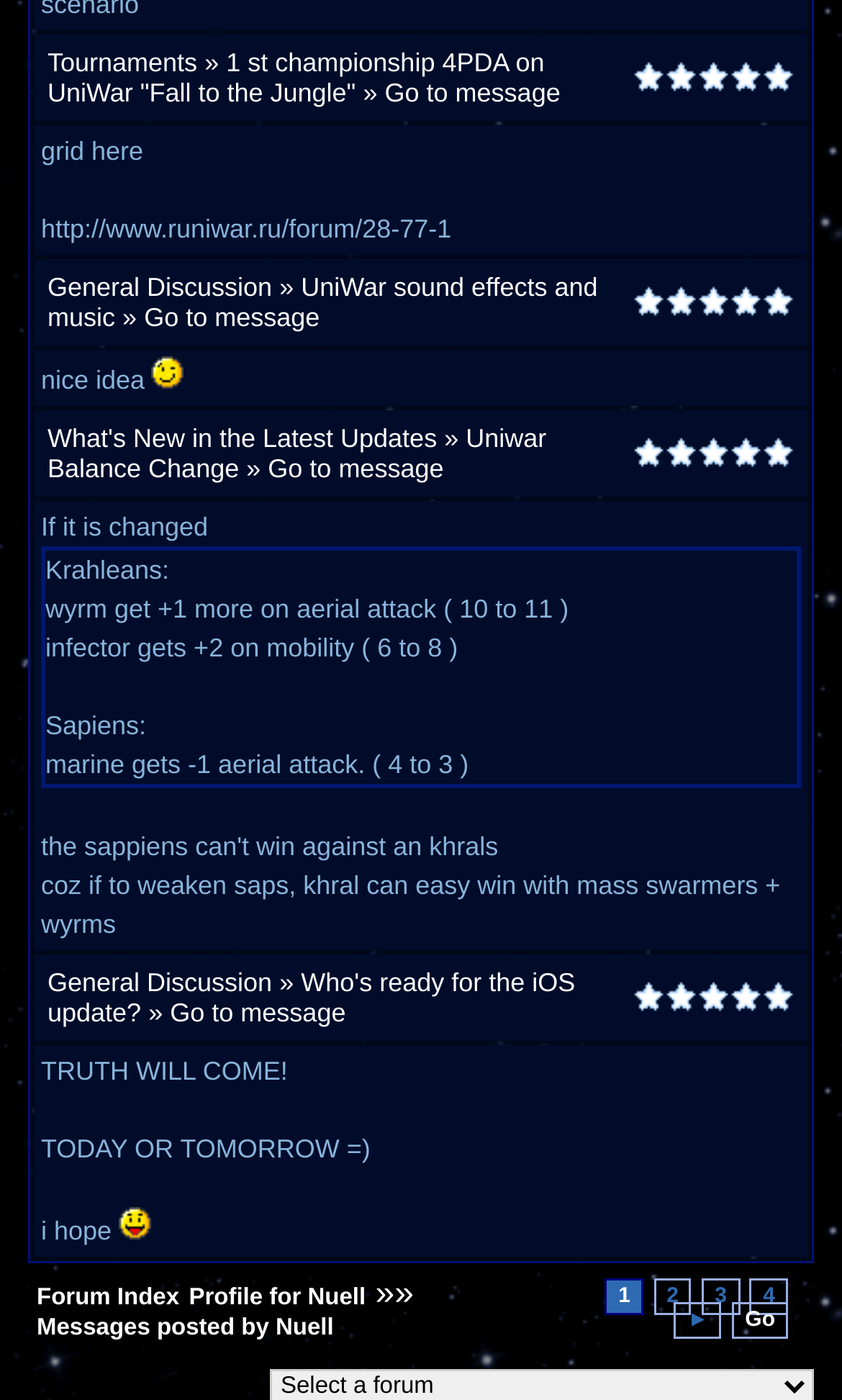By analyzing the image, answer the following question with a detailed response: What is the topic of the first discussion?

I looked at the first 'gridcell' element and found the link 'Tournaments' which suggests that the topic of the first discussion is about tournaments.